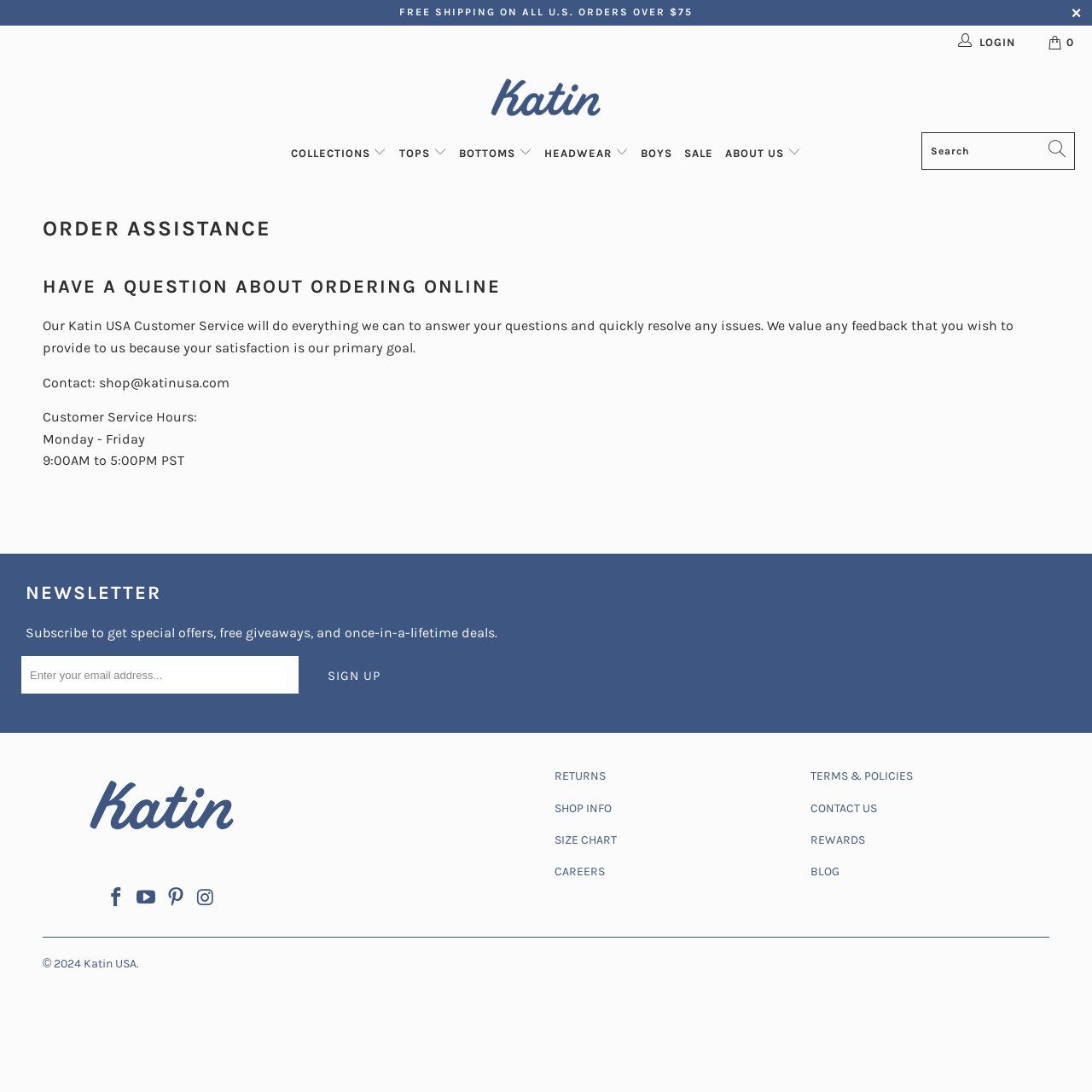Identify the bounding box coordinates for the region of the element that should be clicked to carry out the instruction: "Search for products". The bounding box coordinates should be four float numbers between 0 and 1, i.e., [left, top, right, bottom].

[0.844, 0.121, 0.984, 0.155]